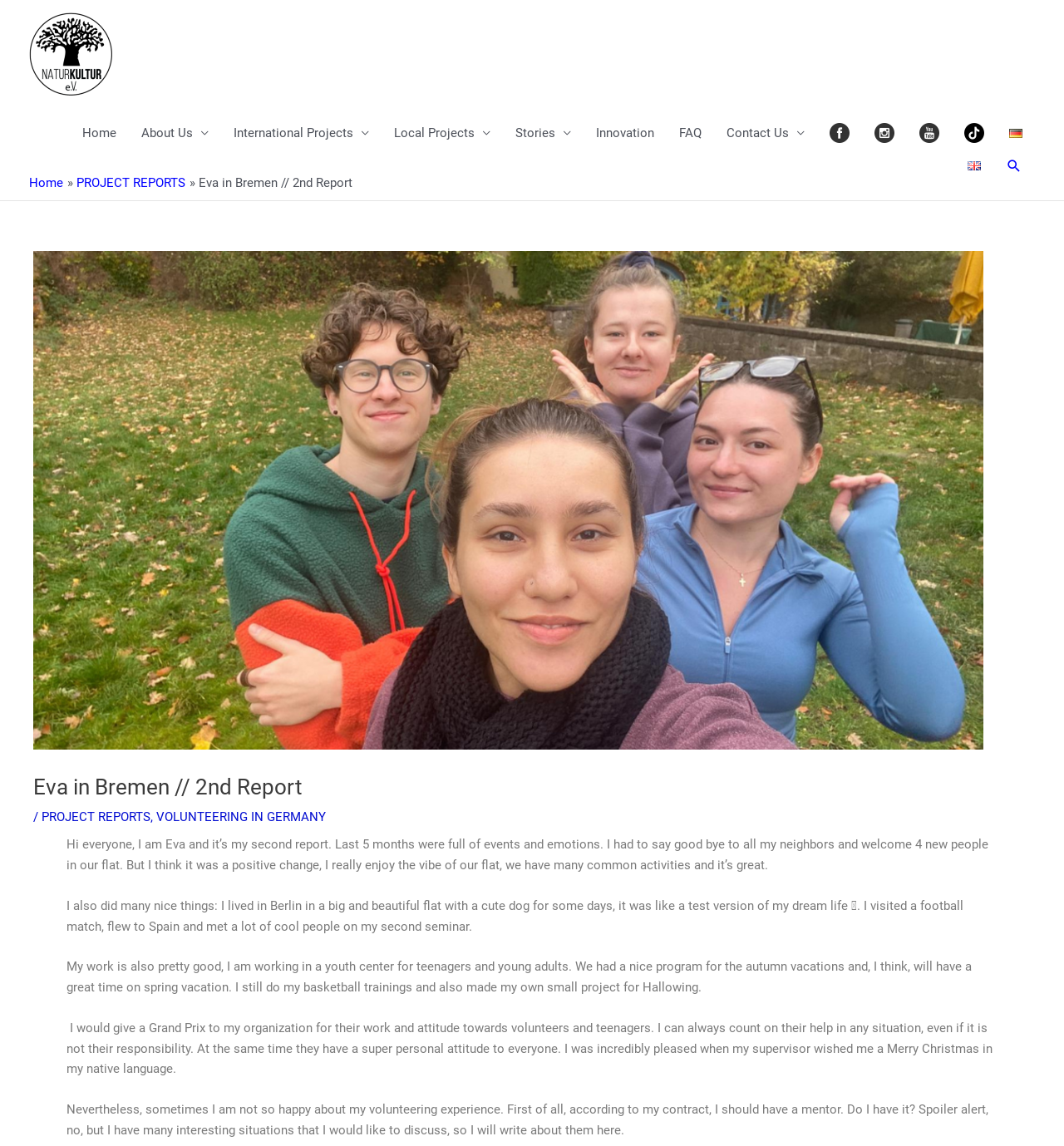Specify the bounding box coordinates of the region I need to click to perform the following instruction: "search for something". The coordinates must be four float numbers in the range of 0 to 1, i.e., [left, top, right, bottom].

None